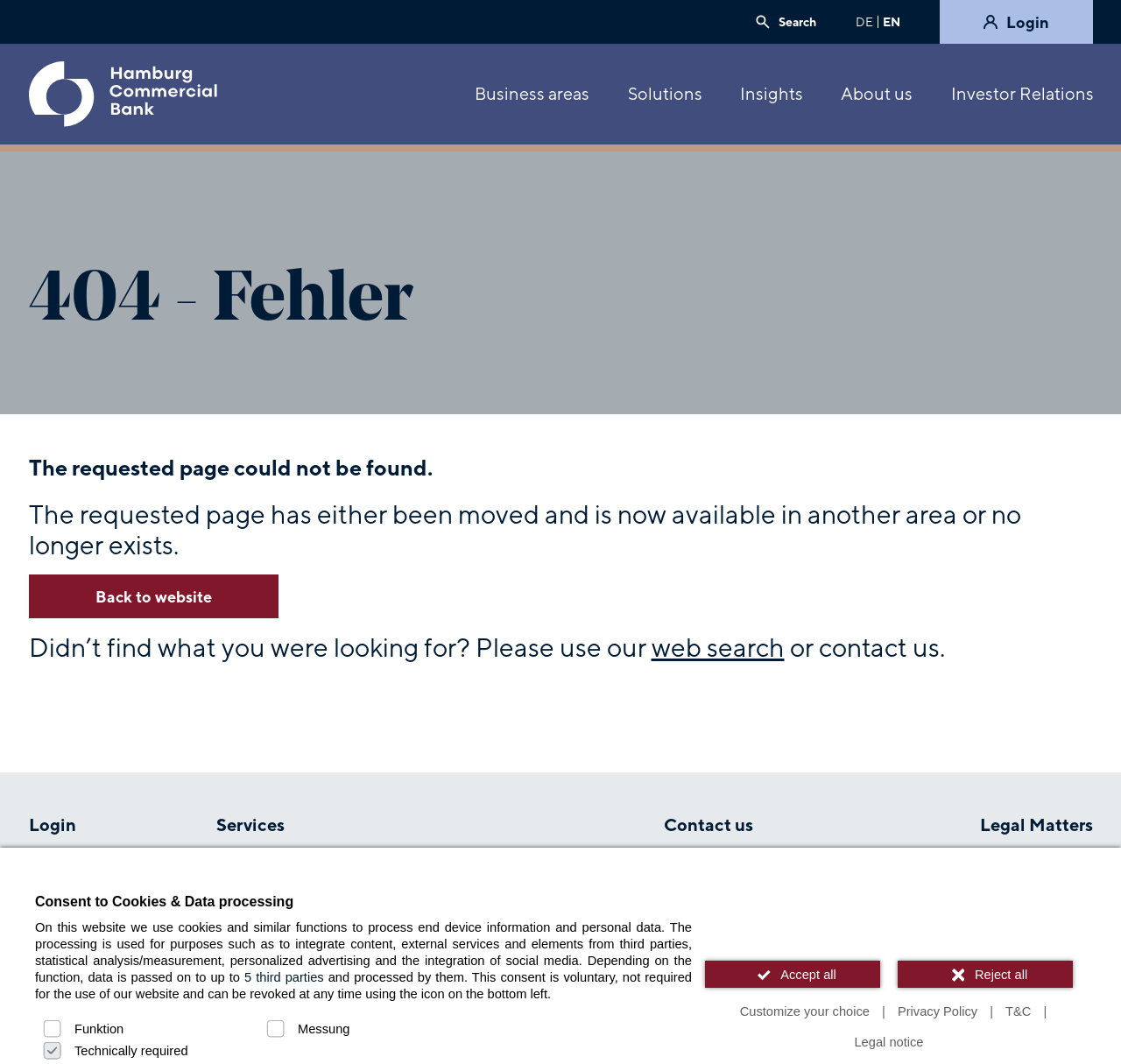Please give the bounding box coordinates of the area that should be clicked to fulfill the following instruction: "Go to Home page". The coordinates should be in the format of four float numbers from 0 to 1, i.e., [left, top, right, bottom].

[0.025, 0.058, 0.193, 0.119]